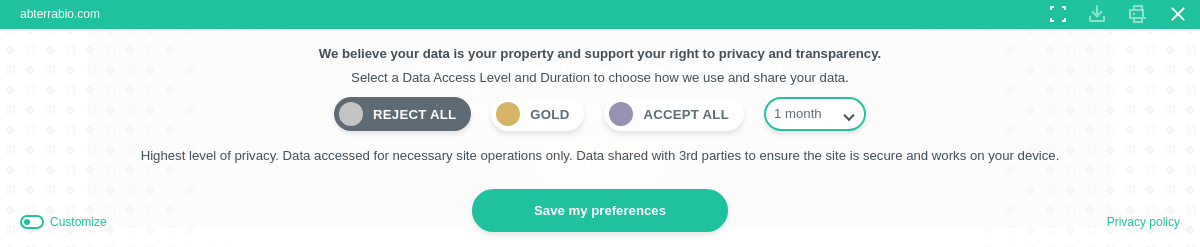Give a detailed account of everything present in the image.

The image depicts a privacy consent dialog from Abterra Bio, emphasizing the importance of user data ownership and transparency. The message reads, "We believe your data is your property and support your right to privacy and transparency," inviting users to select their desired data access level and duration. Below this, various options include "REJECT ALL," a gold tier labeled "GOLD," and an option to "ACCEPT ALL," with a dropdown menu for selecting a duration of one month. Additionally, a button labeled "Save my preferences" is prominently featured, facilitating user interaction with the consent process. The dialog's design is clean and modern, highlighted by its vibrant color scheme and intuitive layout, reinforcing the commitment to user privacy.